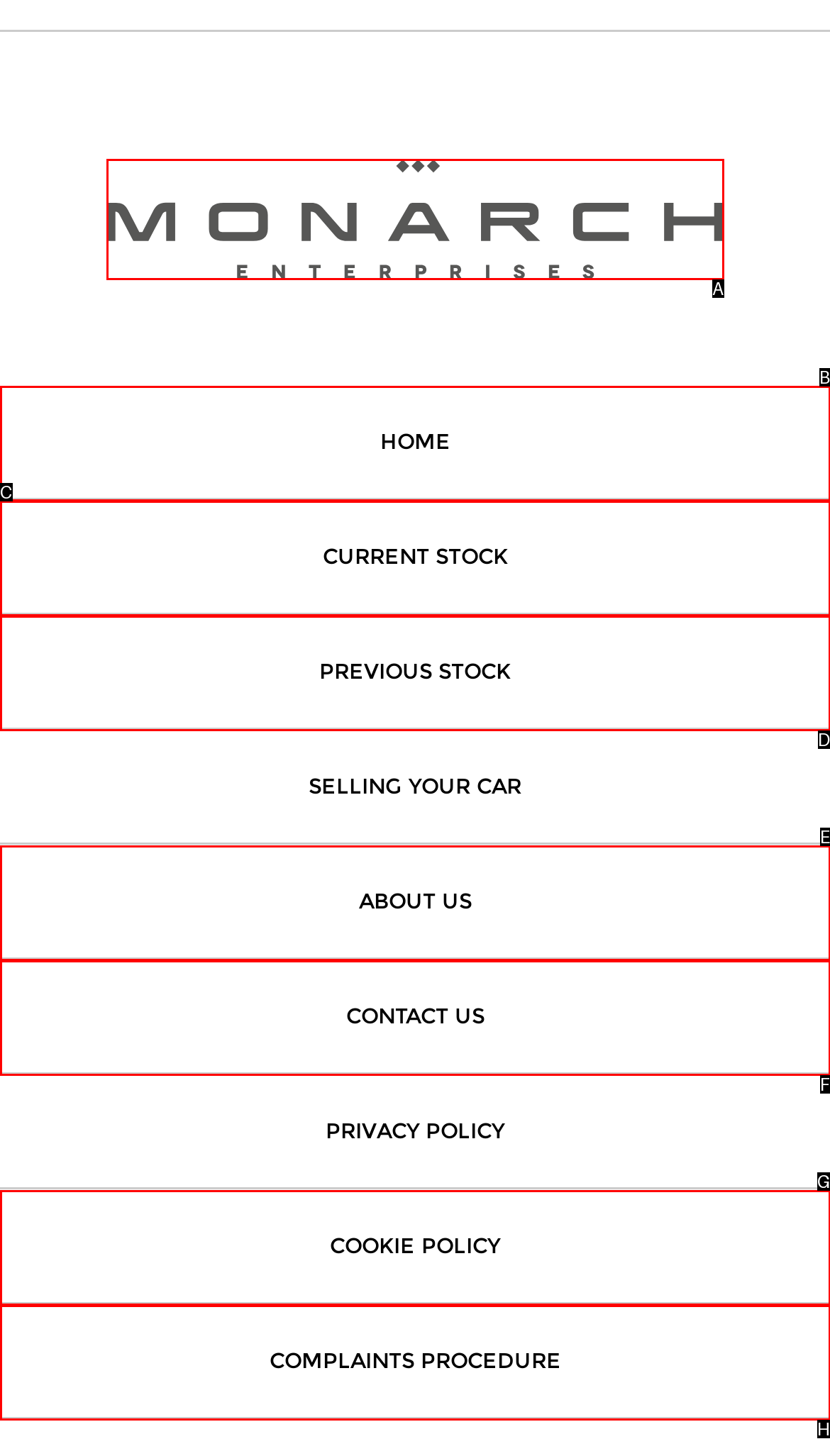Identify the UI element described as: About Us
Answer with the option's letter directly.

E